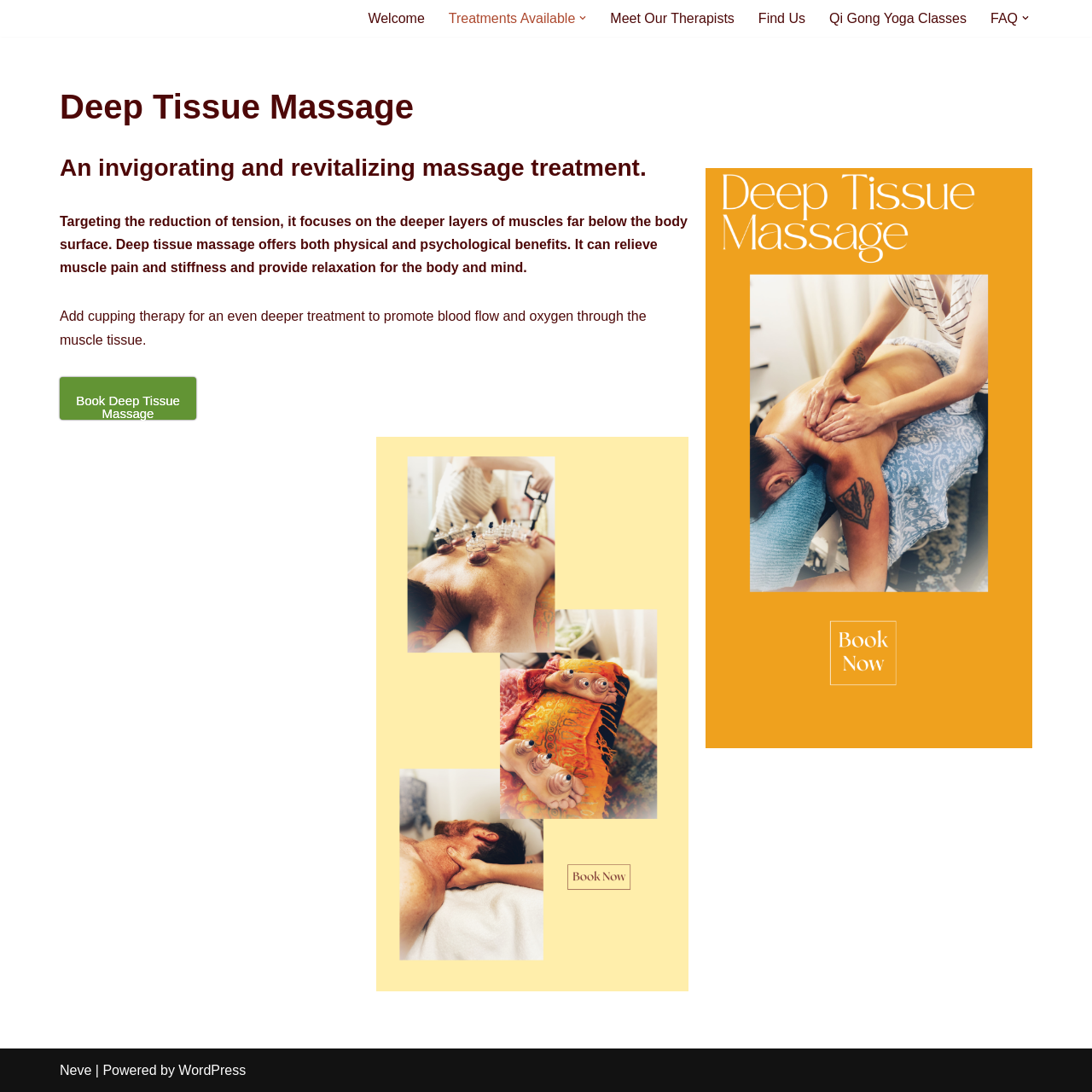Offer a meticulous caption that includes all visible features of the webpage.

The webpage is about Deep Tissue Massage, with a prominent heading at the top center of the page. Below the heading, there is a large image that spans almost the entire width of the page, showcasing a relaxing massage scene.

The primary menu is located at the top right corner of the page, with 7 links: Welcome, Treatments Available, Meet Our Therapists, Find Us, Qi Gong Yoga Classes, and FAQ. Each link has a dropdown button next to it, indicated by a small image.

The main content of the page is divided into sections. The first section describes the benefits of Deep Tissue Massage, stating that it targets the reduction of tension and focuses on the deeper layers of muscles. This section also mentions that it can relieve muscle pain and stiffness and provide relaxation for the body and mind.

Below this section, there is a call-to-action link to Book Deep Tissue Massage, accompanied by a large image that showcases various massage therapies. The image is positioned to the right of the link.

The page also has a footer section at the bottom, which contains a link to Neve and a statement indicating that the site is powered by WordPress.

Overall, the webpage has a clean and organized layout, with a focus on promoting Deep Tissue Massage and its benefits.